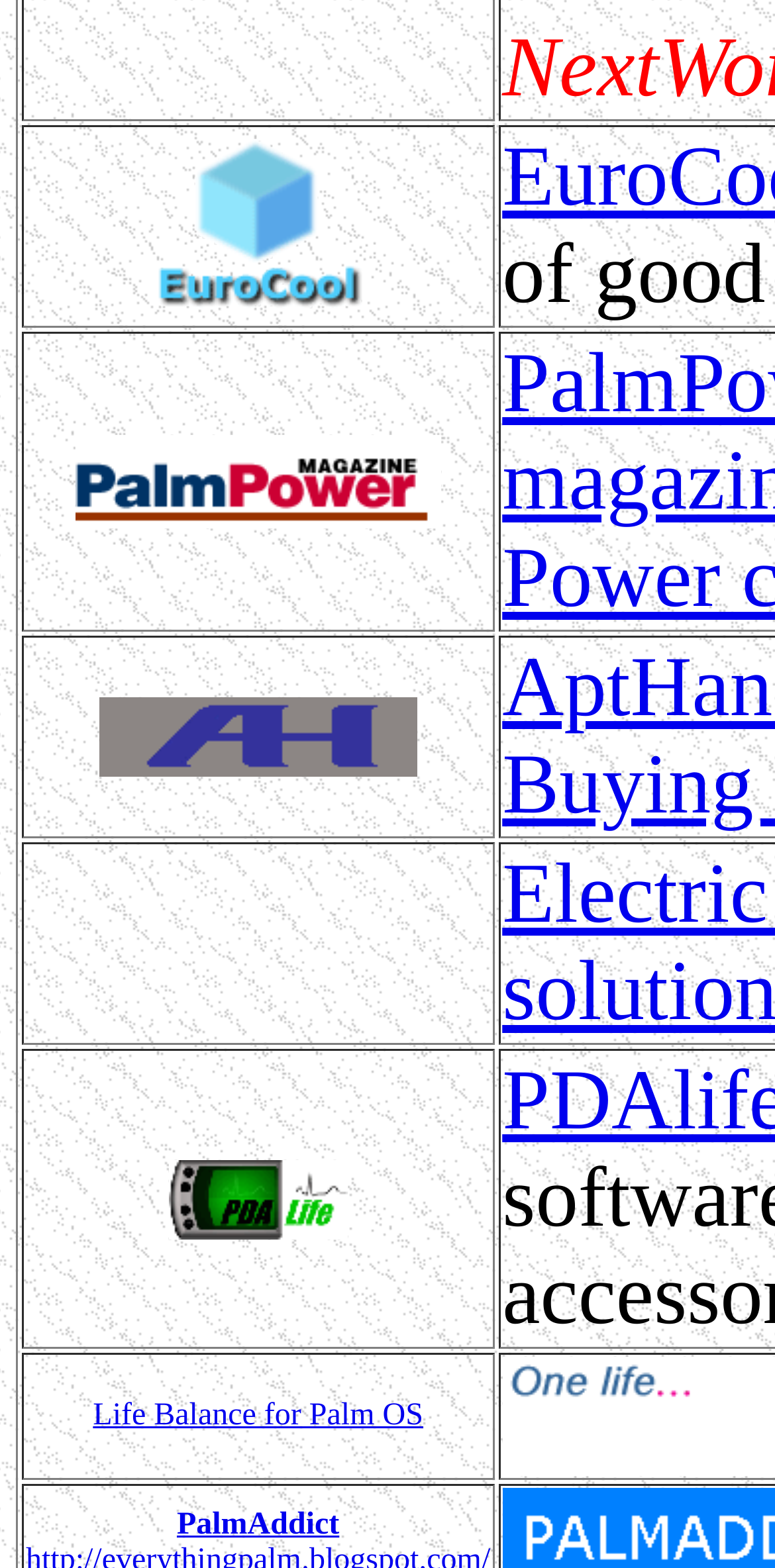Provide a short answer to the following question with just one word or phrase: What is the purpose of the webpage?

Displaying logos and links